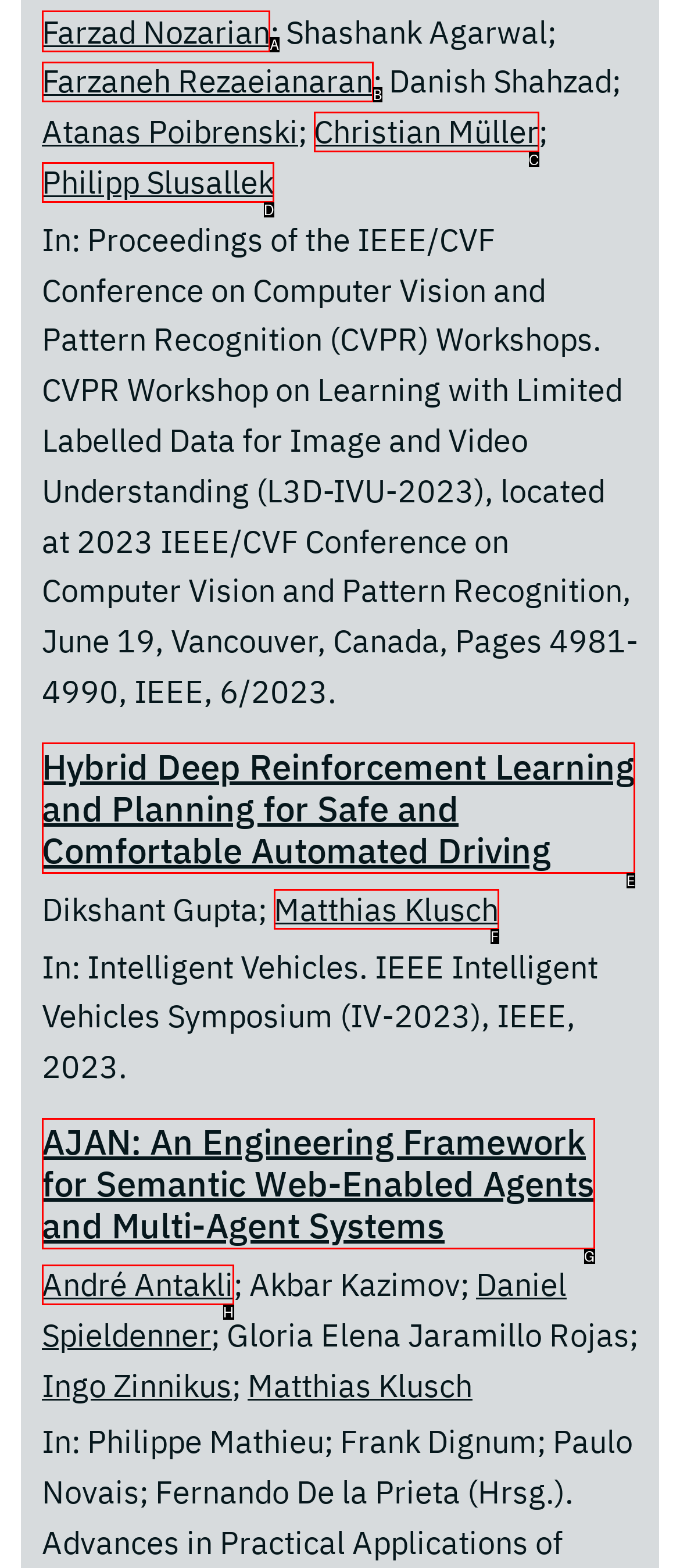Select the letter of the element you need to click to complete this task: View Farzad Nozarian's profile
Answer using the letter from the specified choices.

A